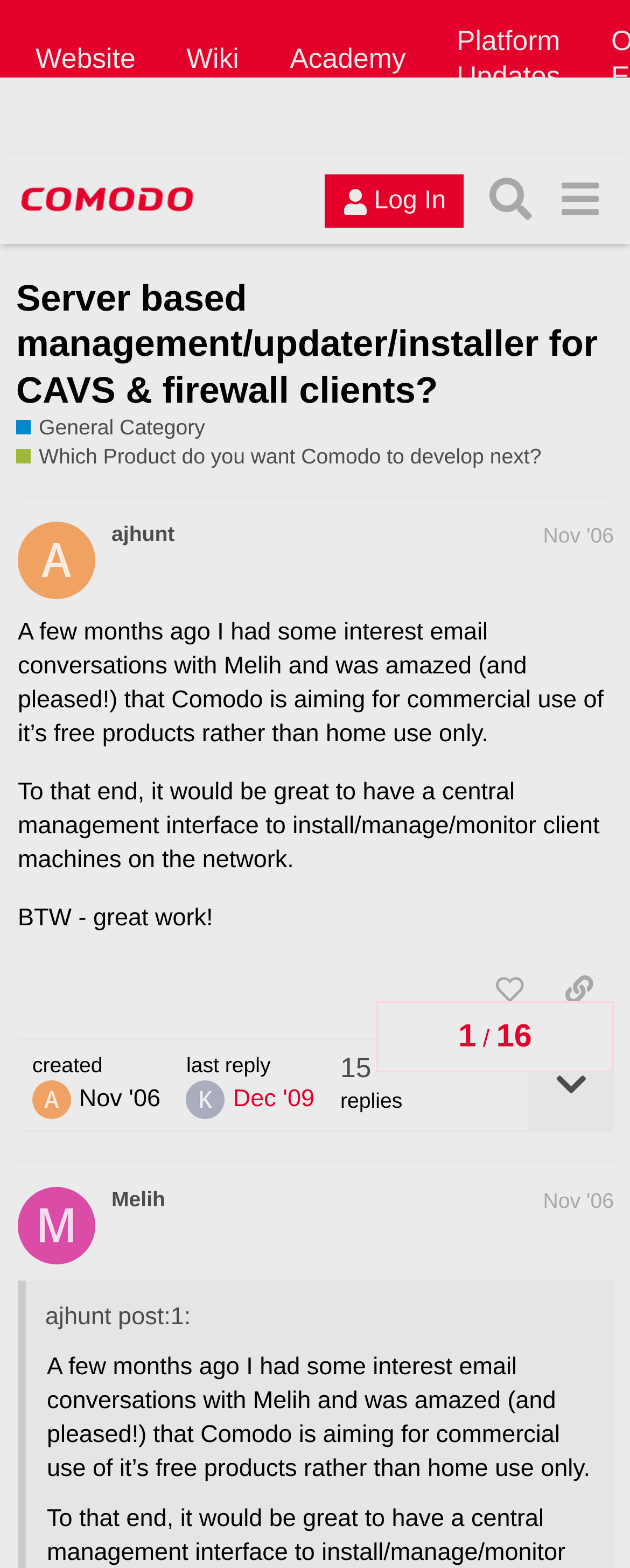Identify the bounding box coordinates for the region to click in order to carry out this instruction: "Search for topics". Provide the coordinates using four float numbers between 0 and 1, formatted as [left, top, right, bottom].

[0.755, 0.105, 0.865, 0.149]